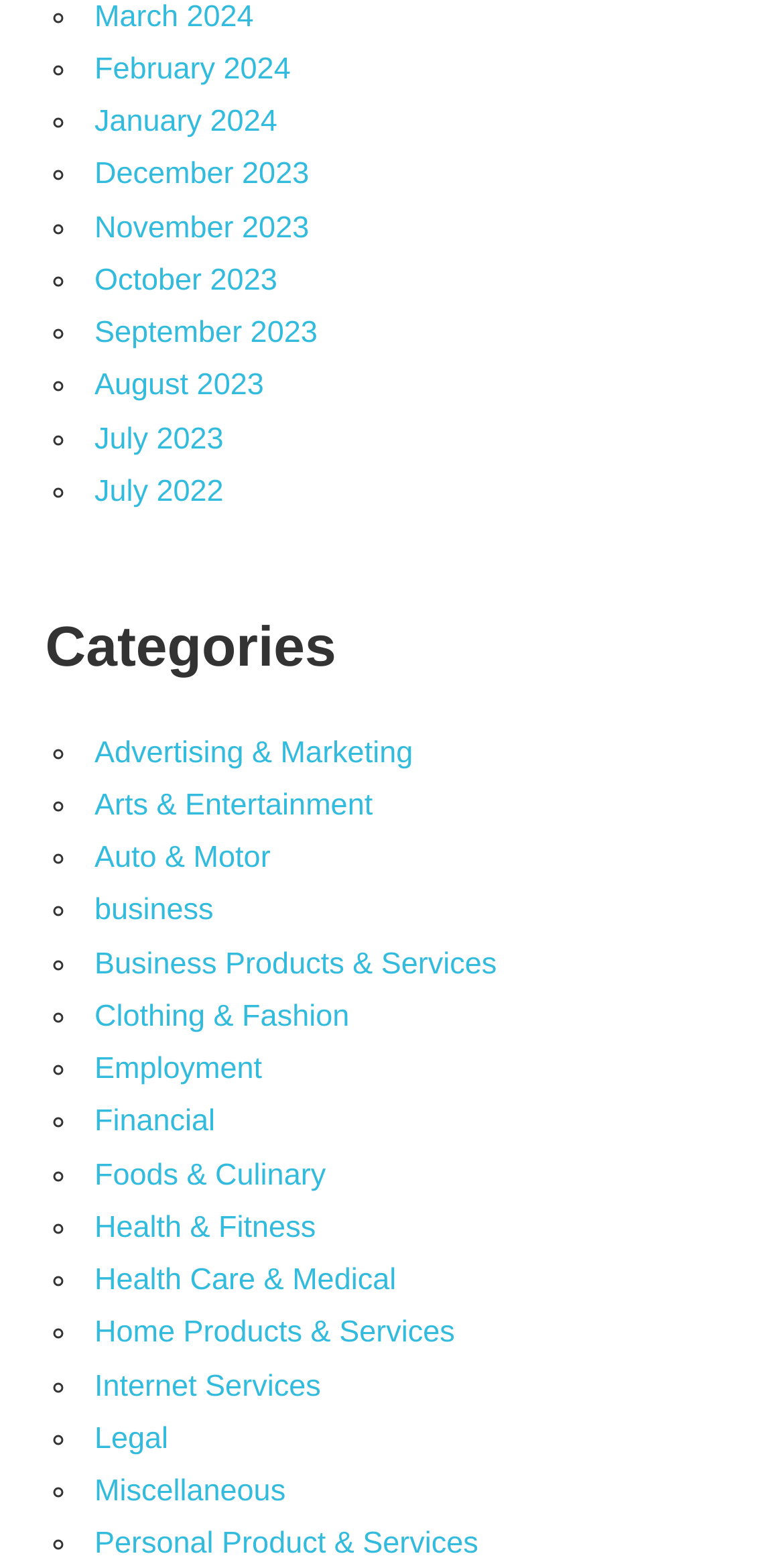Find the bounding box coordinates for the area that must be clicked to perform this action: "Browse Advertising & Marketing".

[0.121, 0.471, 0.527, 0.493]